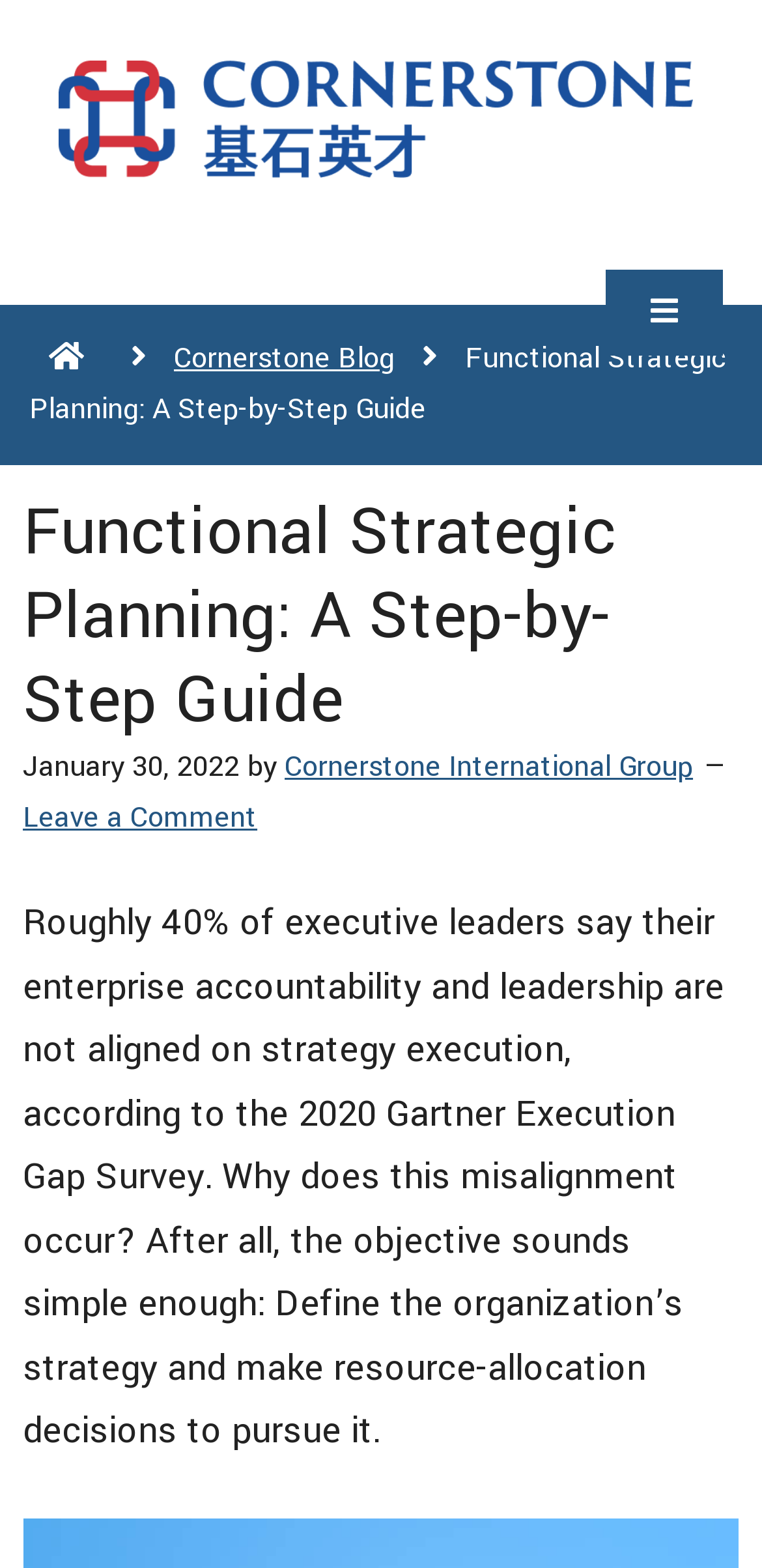Give a one-word or short-phrase answer to the following question: 
Who is the author of the article?

Cornerstone International Group